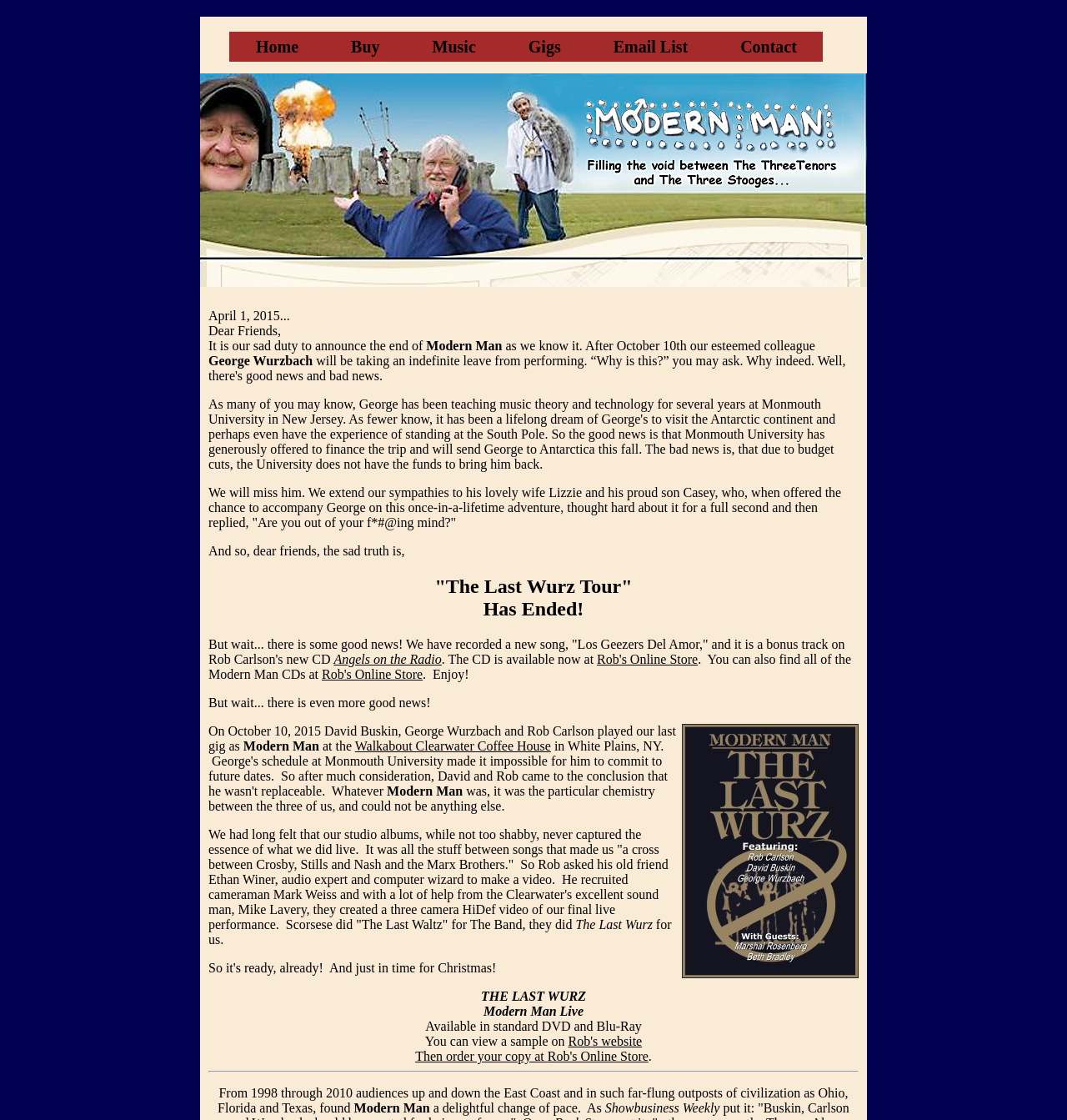What is the name of the band?
Please respond to the question with as much detail as possible.

The name of the band can be found in the title of the webpage, which is 'Modern Man - Rob Carlson, George Wurzbach and David Buskin'. It is also mentioned multiple times throughout the webpage.